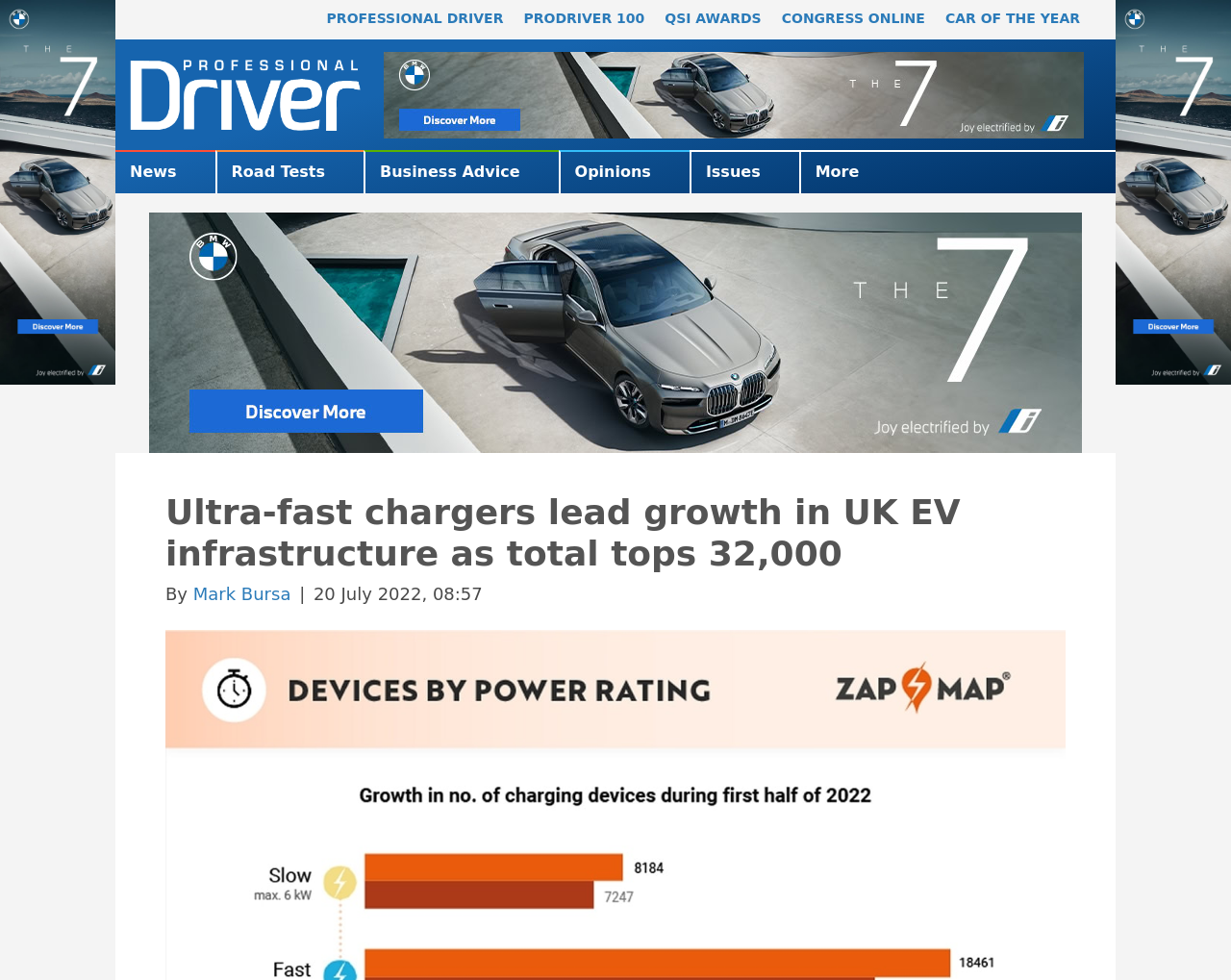Predict the bounding box for the UI component with the following description: "Cherry Fair Trailer Fundraiser".

None